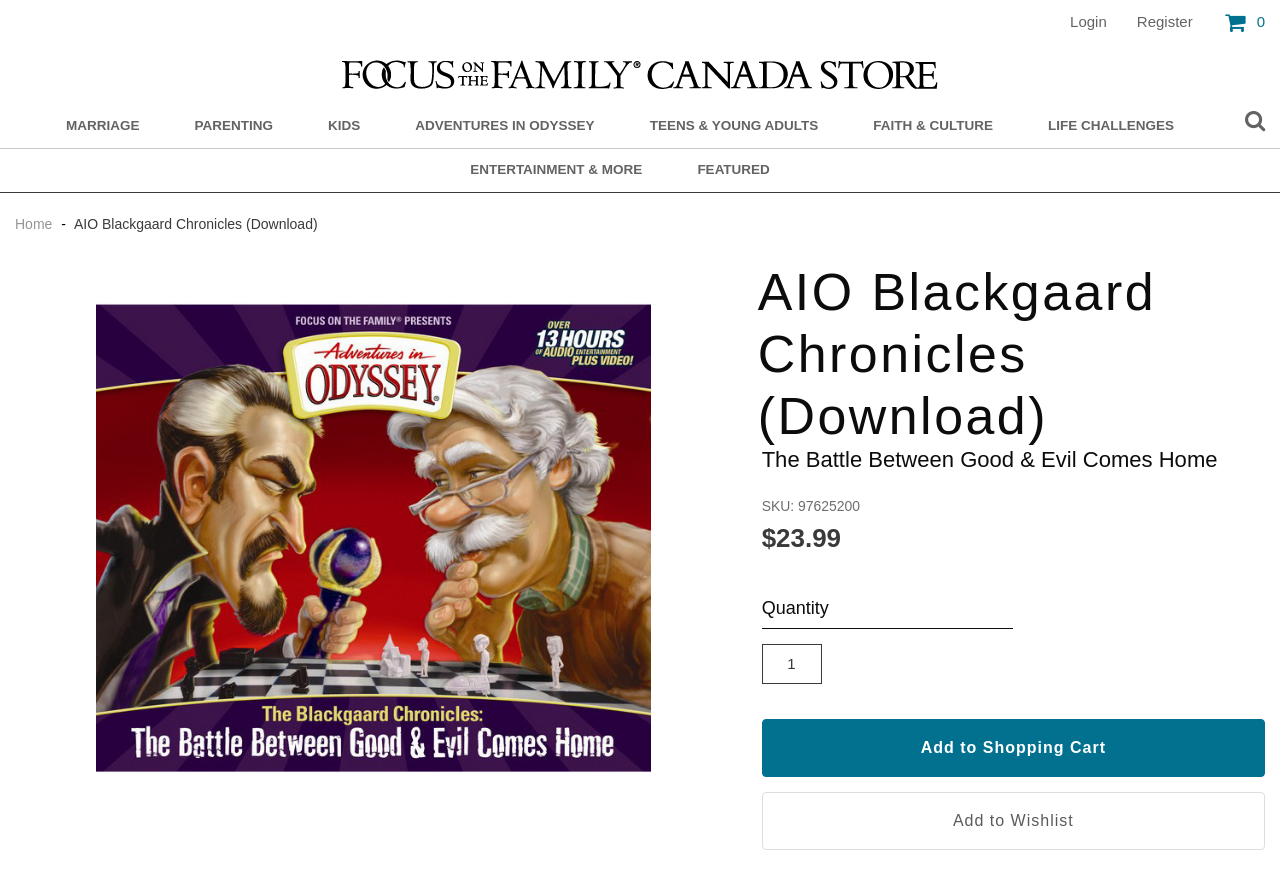Please determine the bounding box coordinates for the element that should be clicked to follow these instructions: "Login to the website".

[0.824, 0.0, 0.876, 0.05]